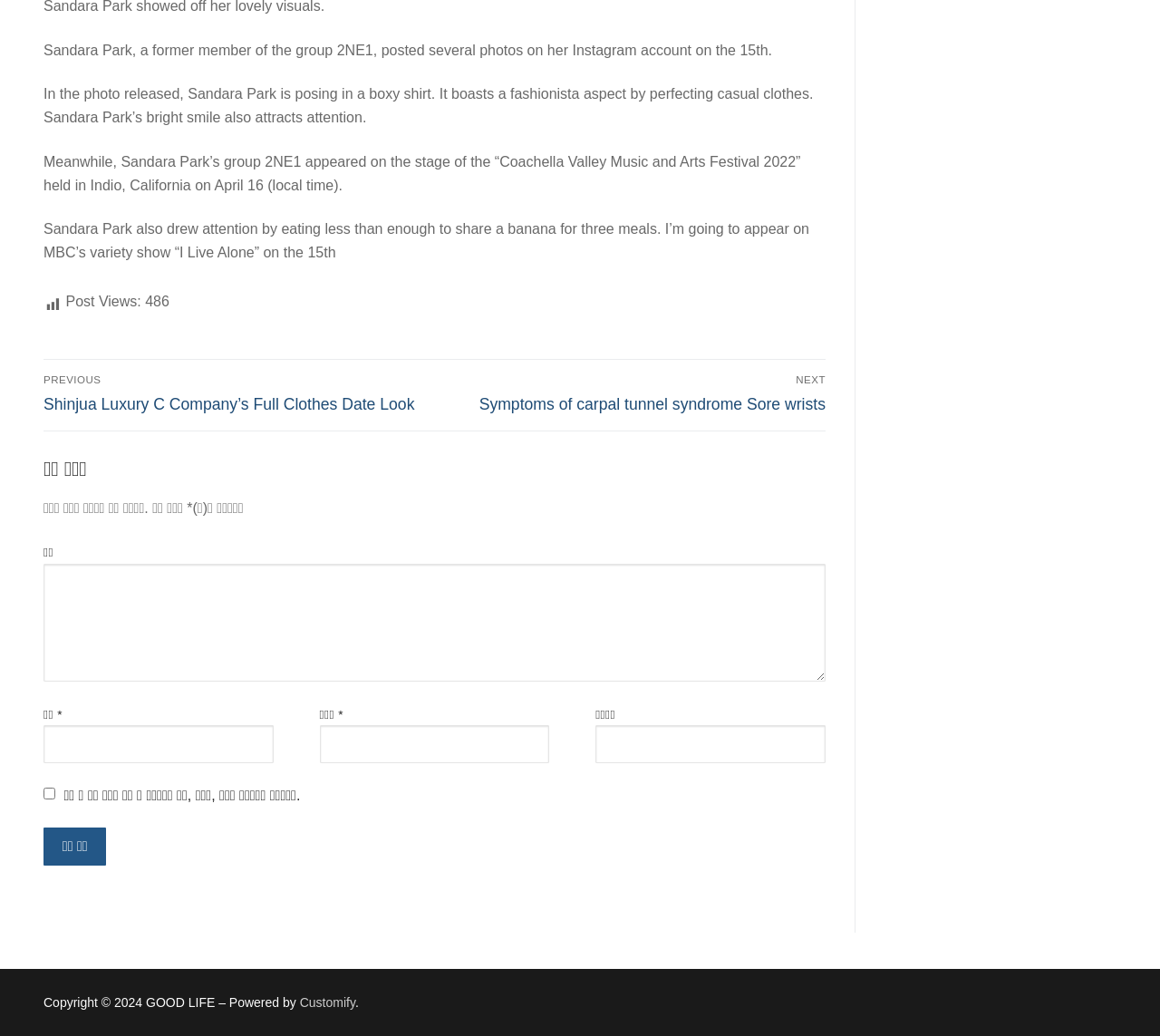Pinpoint the bounding box coordinates of the element you need to click to execute the following instruction: "Click the previous post link". The bounding box should be represented by four float numbers between 0 and 1, in the format [left, top, right, bottom].

[0.038, 0.361, 0.368, 0.398]